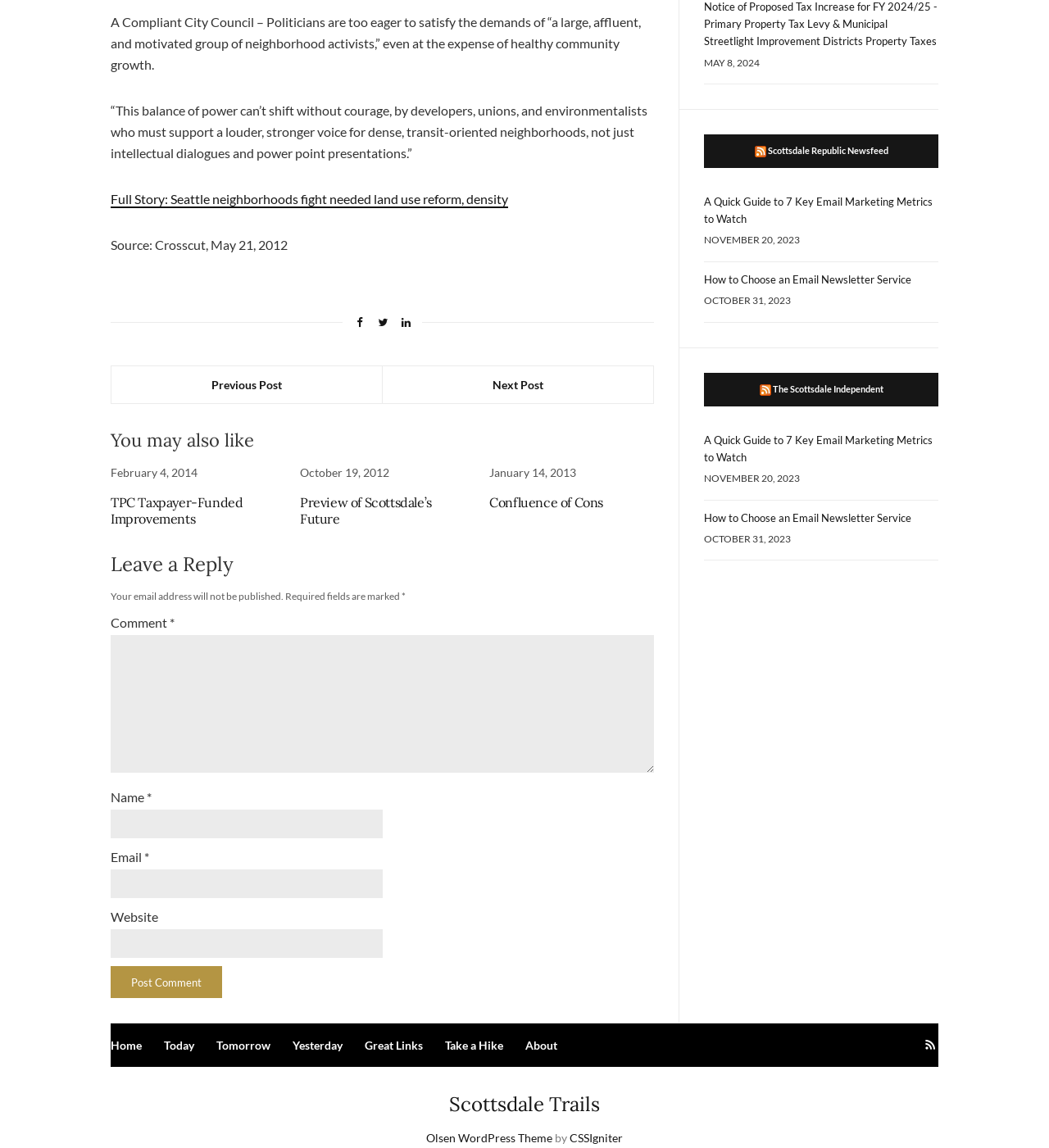Identify and provide the bounding box coordinates of the UI element described: "name="submit" value="Post Comment"". The coordinates should be formatted as [left, top, right, bottom], with each number being a float between 0 and 1.

[0.105, 0.842, 0.212, 0.87]